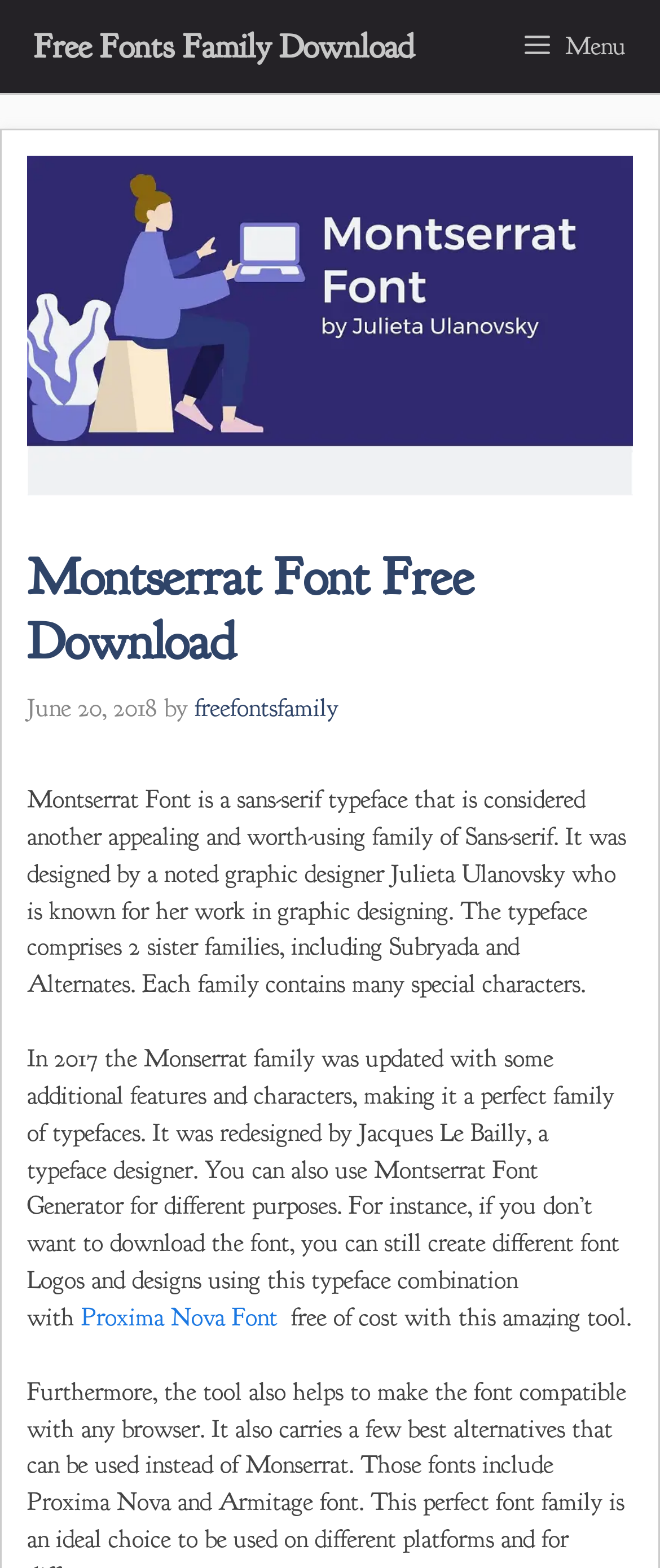Please answer the following question using a single word or phrase: 
What type of font is Montserrat?

Sans-serif